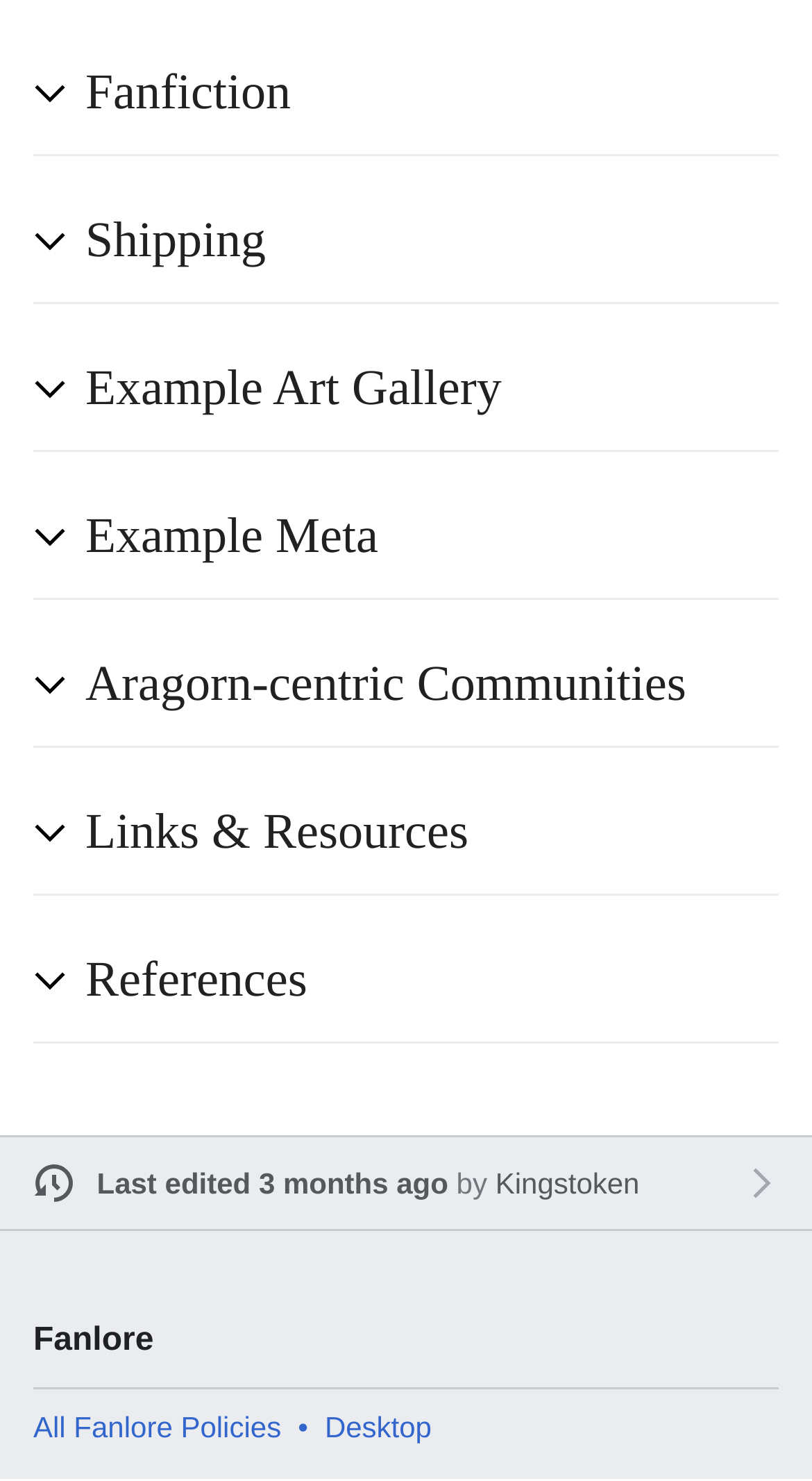Please find the bounding box for the UI element described by: "Kingstoken".

[0.61, 0.787, 0.788, 0.81]